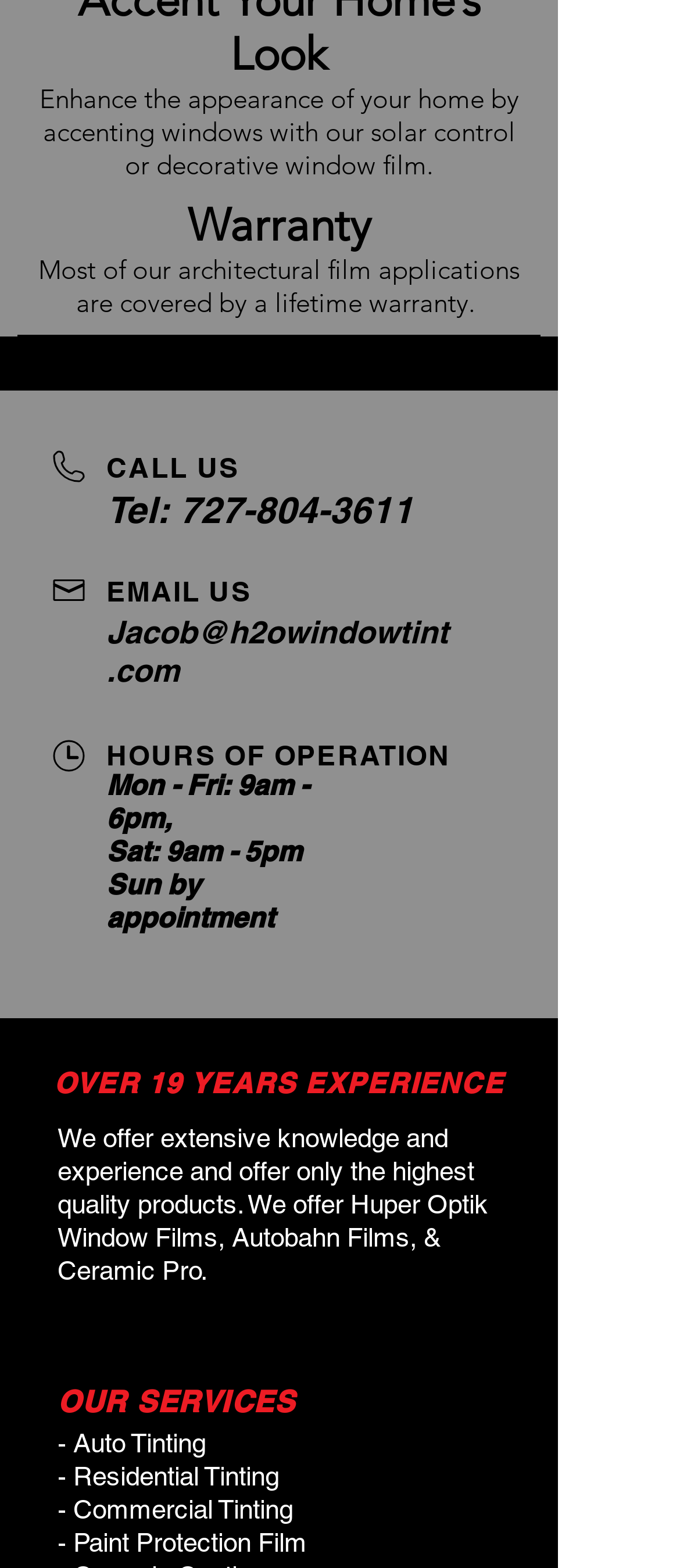How can I contact the company?
Answer with a single word or phrase, using the screenshot for reference.

By phone or email